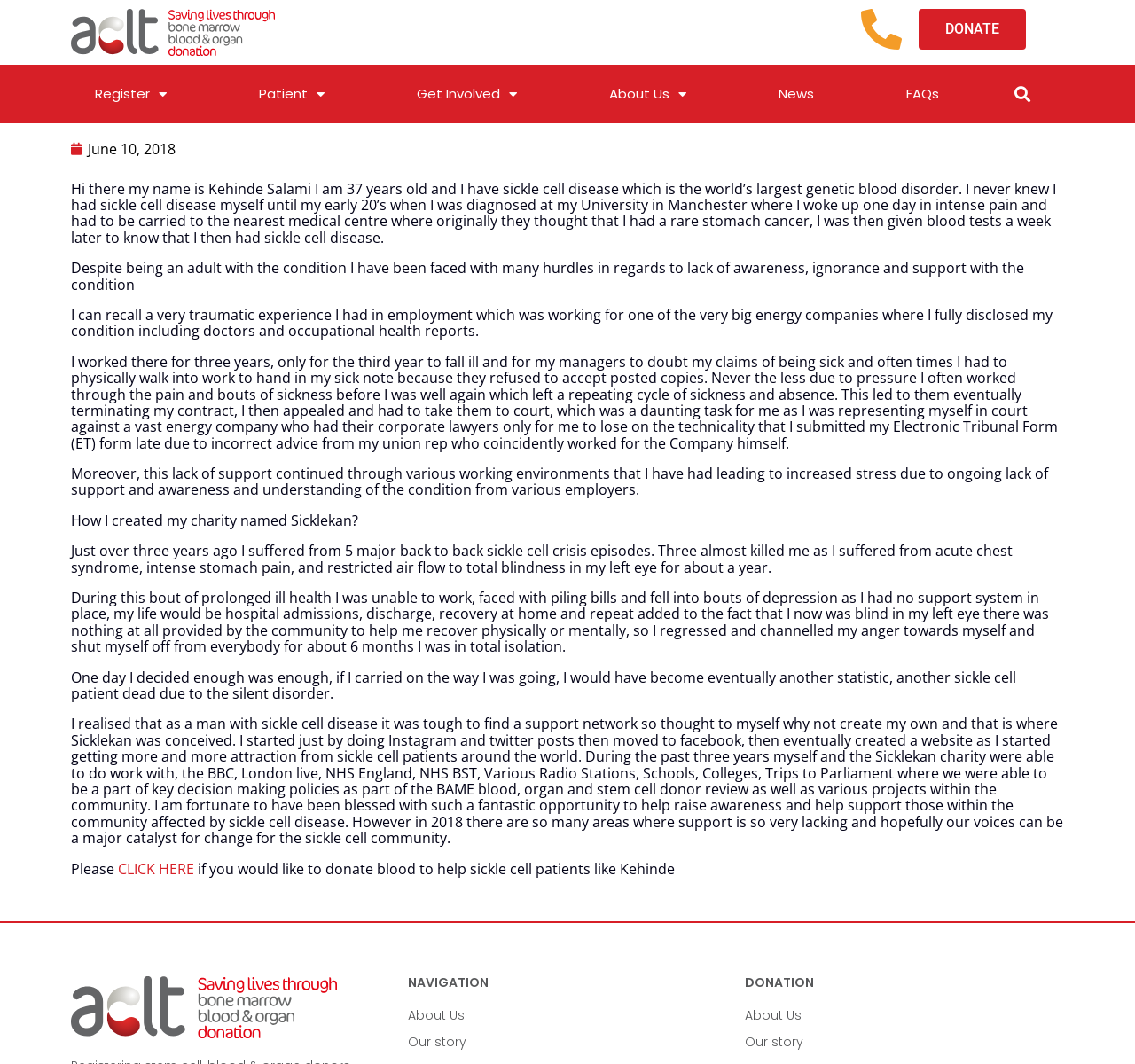Can you specify the bounding box coordinates for the region that should be clicked to fulfill this instruction: "Click the CLICK HERE link".

[0.104, 0.807, 0.171, 0.825]